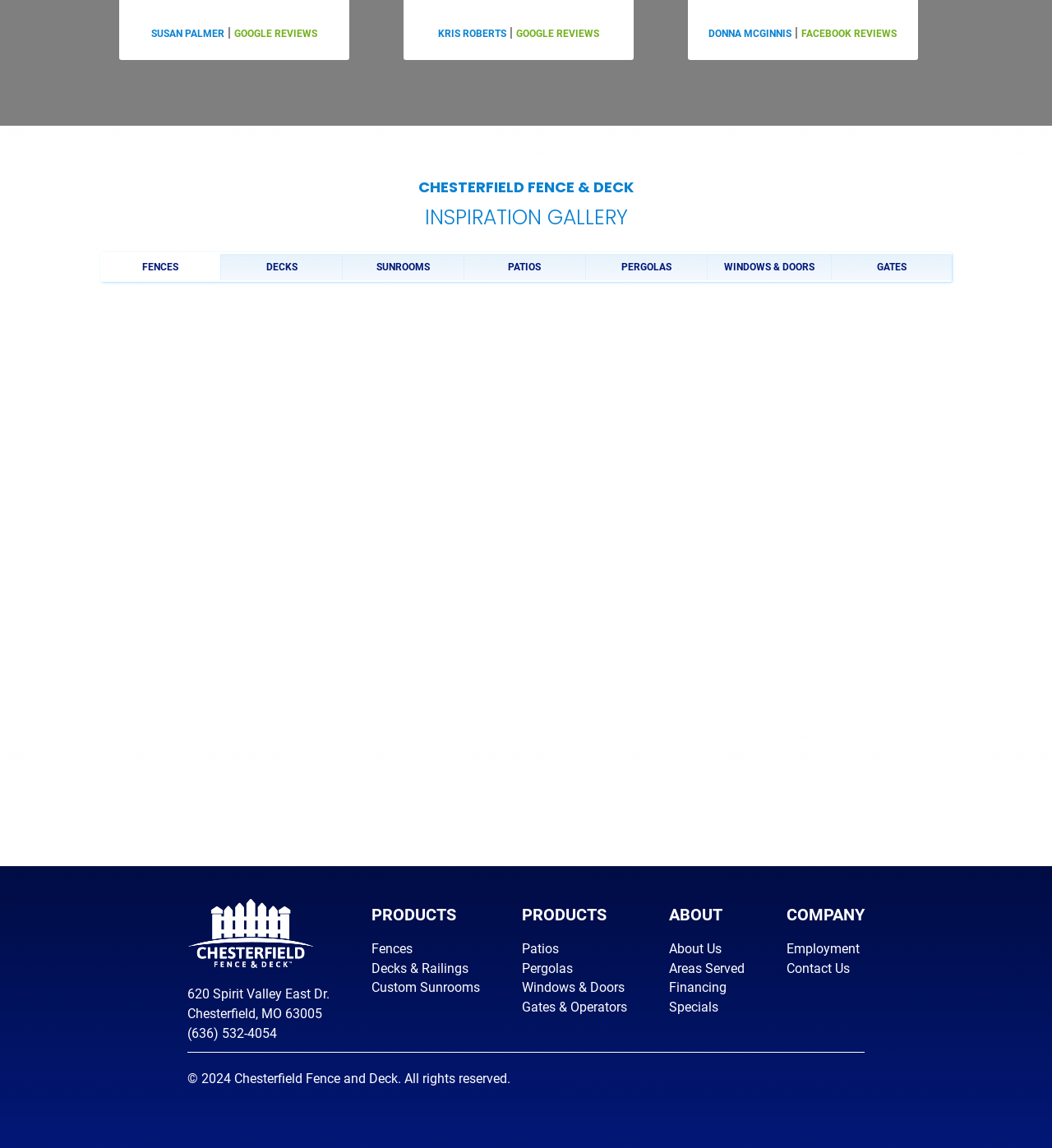What is the company name?
Please craft a detailed and exhaustive response to the question.

The company name can be found in the heading element with the text 'CHESTERFIELD FENCE & DECK' and also in the footer section with the text '© 2024 Chesterfield Fence and Deck. All rights reserved.'